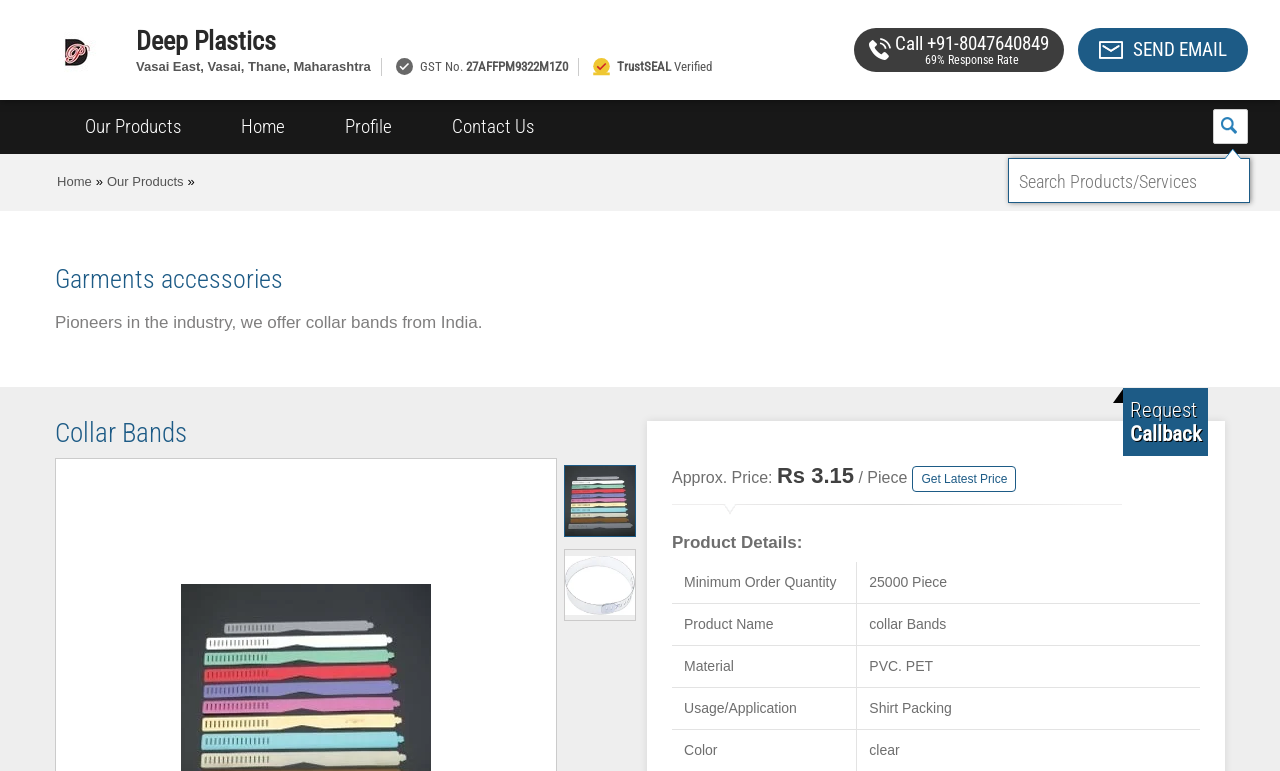Pinpoint the bounding box coordinates of the area that should be clicked to complete the following instruction: "Click on the 'Deep Plastics' link". The coordinates must be given as four float numbers between 0 and 1, i.e., [left, top, right, bottom].

[0.025, 0.05, 0.095, 0.076]